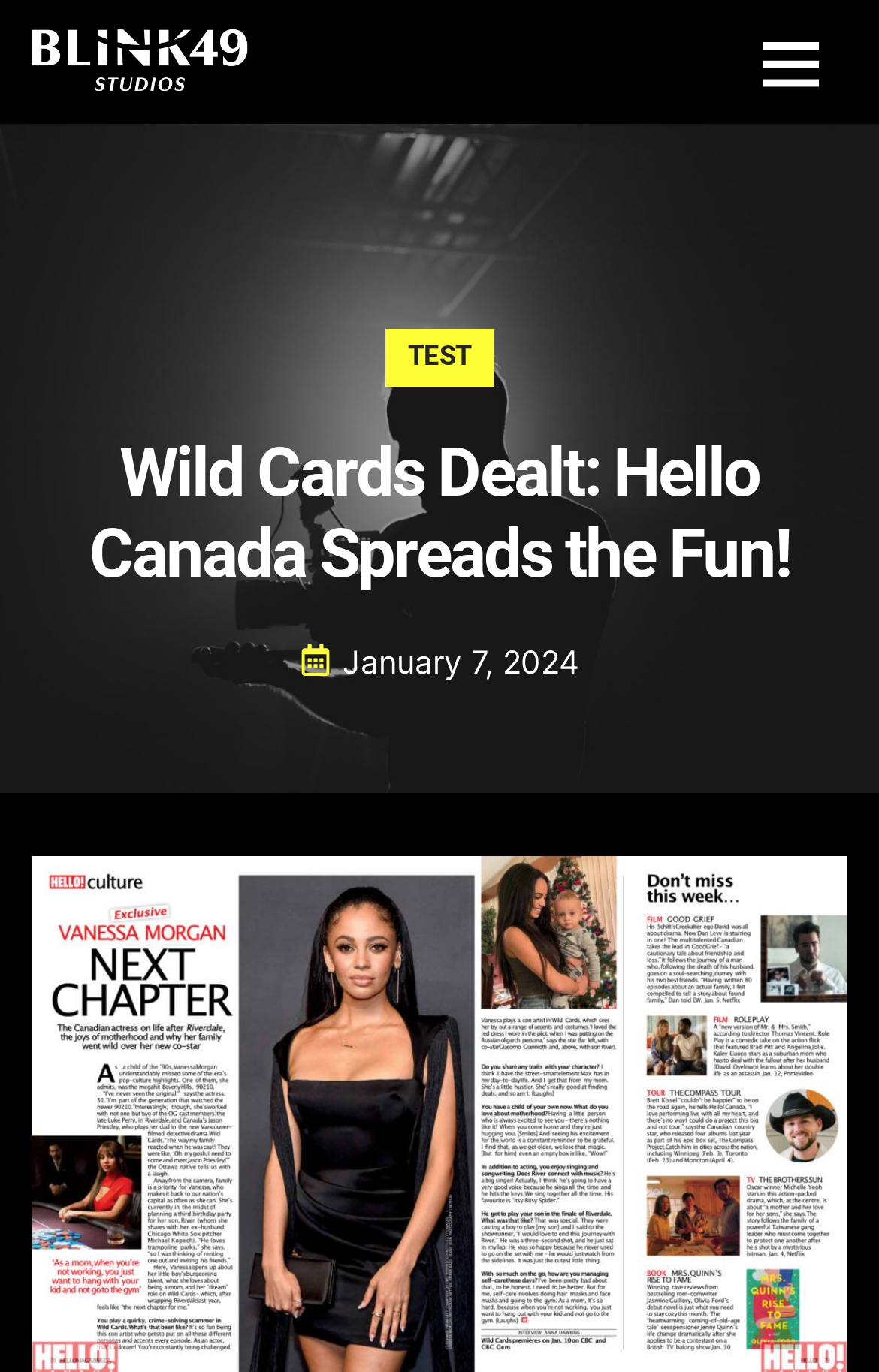Please provide the bounding box coordinates for the UI element as described: "January 7, 2024". The coordinates must be four floats between 0 and 1, represented as [left, top, right, bottom].

[0.341, 0.466, 0.659, 0.498]